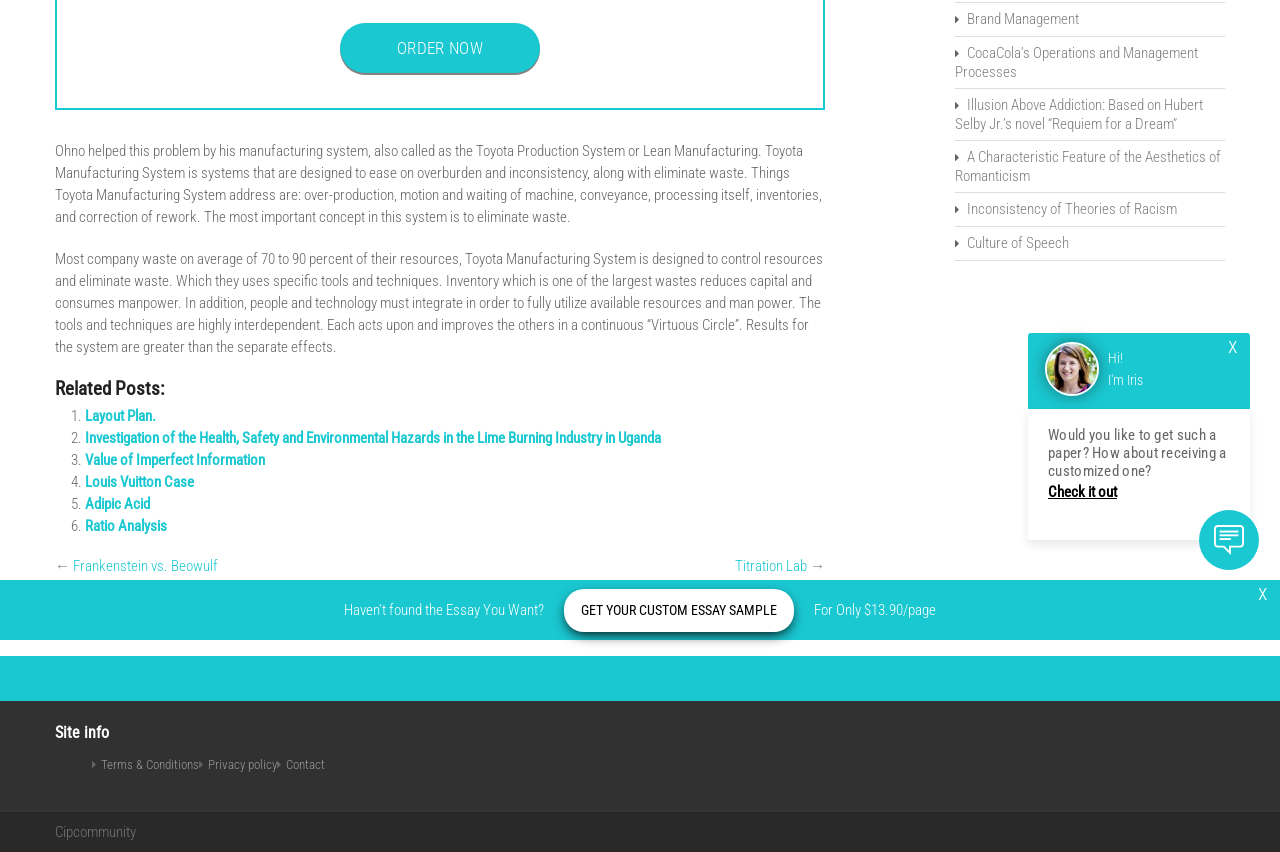Find and provide the bounding box coordinates for the UI element described here: "Adipic Acid". The coordinates should be given as four float numbers between 0 and 1: [left, top, right, bottom].

[0.066, 0.581, 0.117, 0.602]